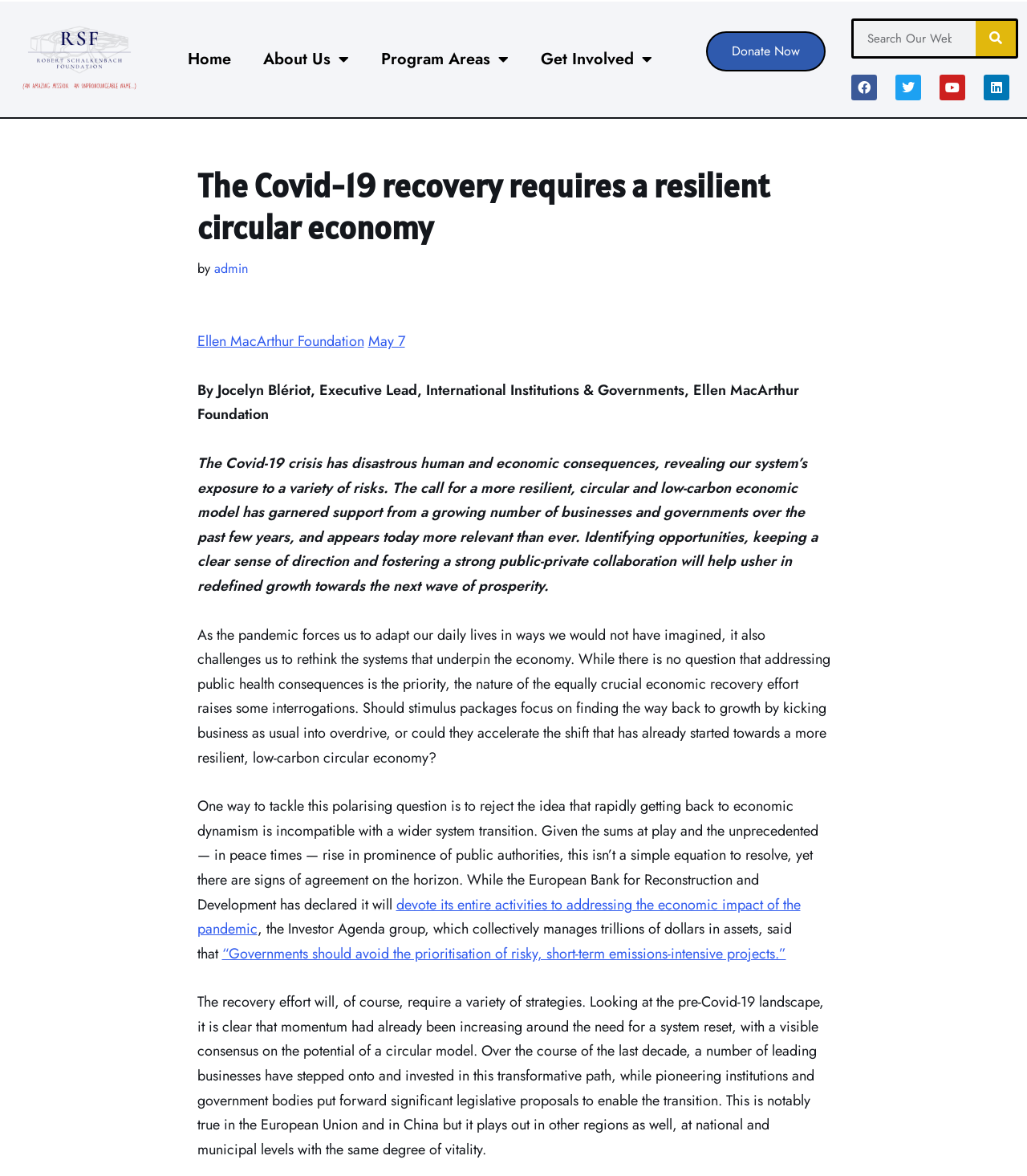What is the website's main topic?
Please interpret the details in the image and answer the question thoroughly.

Based on the webpage's content, it appears to be discussing the Covid-19 pandemic and its impact on the economy, with a focus on the need for a resilient circular economy. The heading 'The Covid-19 recovery requires a resilient circular economy' and the subsequent paragraphs support this conclusion.